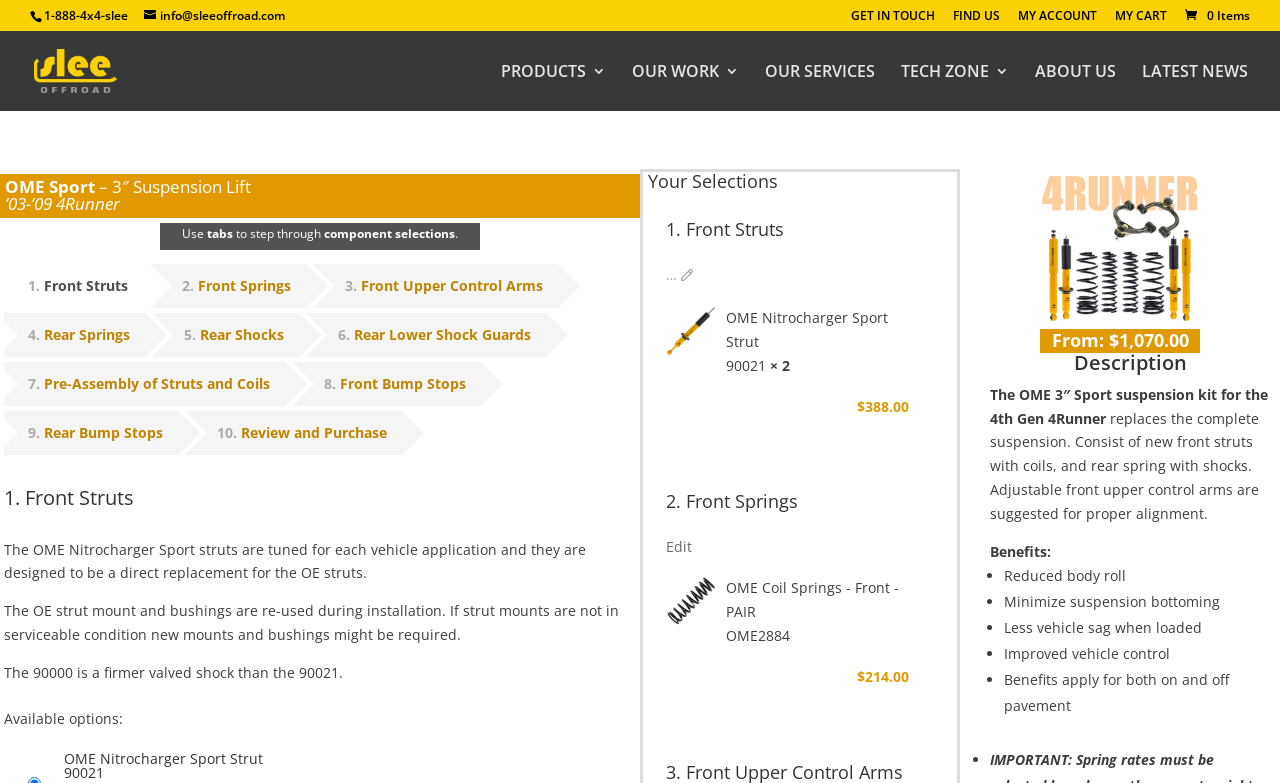What is the benefit of the OME 3″ Sport suspension kit?
Kindly offer a detailed explanation using the data available in the image.

I found the answer by looking at the 'Description' section on the webpage, where the benefits of the OME 3″ Sport suspension kit are listed. One of the benefits is 'Improved vehicle control'.